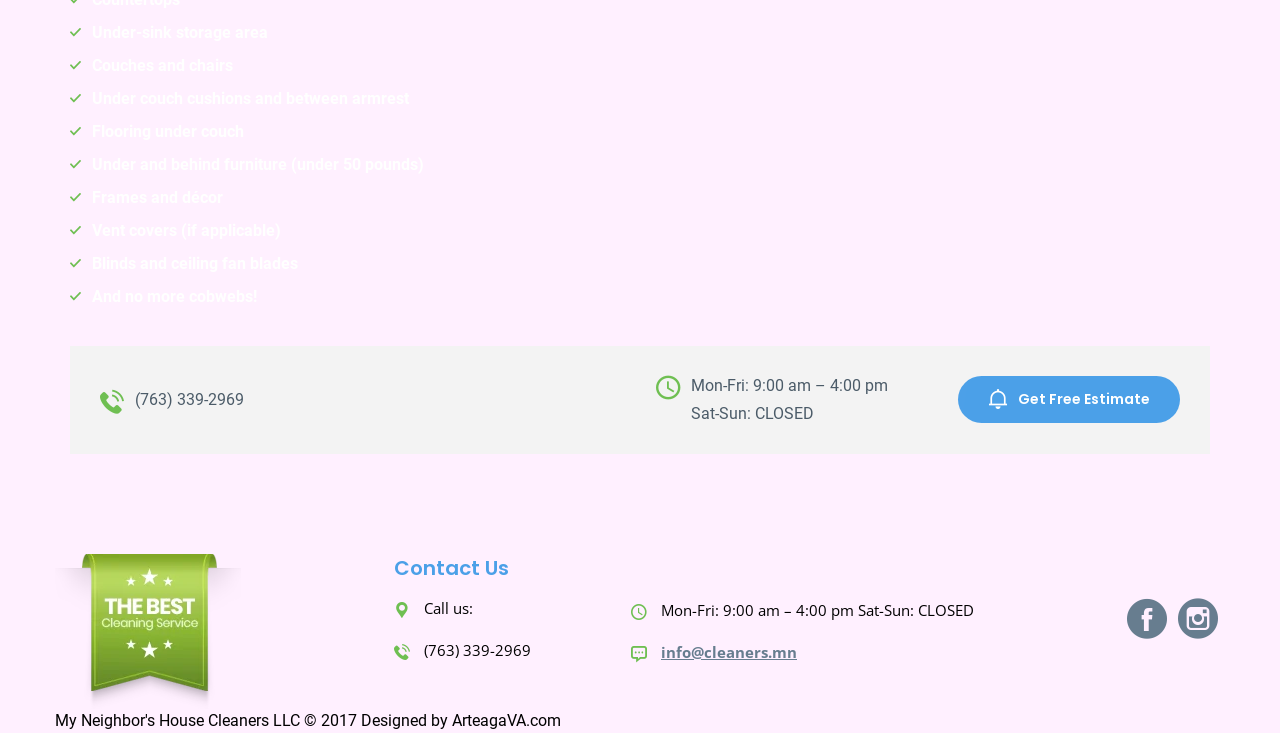Predict the bounding box coordinates for the UI element described as: "(763) 339-2969". The coordinates should be four float numbers between 0 and 1, presented as [left, top, right, bottom].

[0.331, 0.872, 0.415, 0.9]